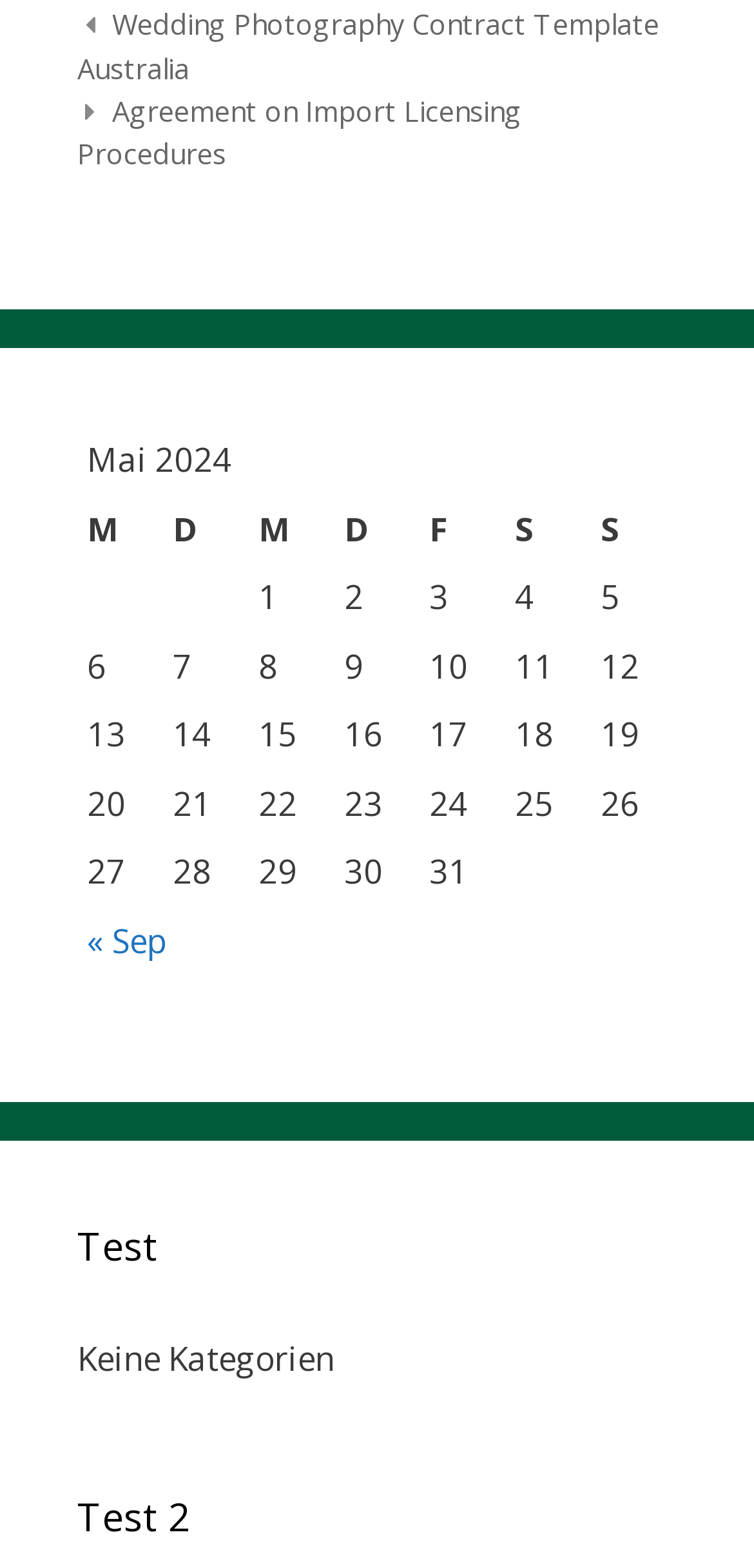How many columns are there in the table?
Using the image, answer in one word or phrase.

7